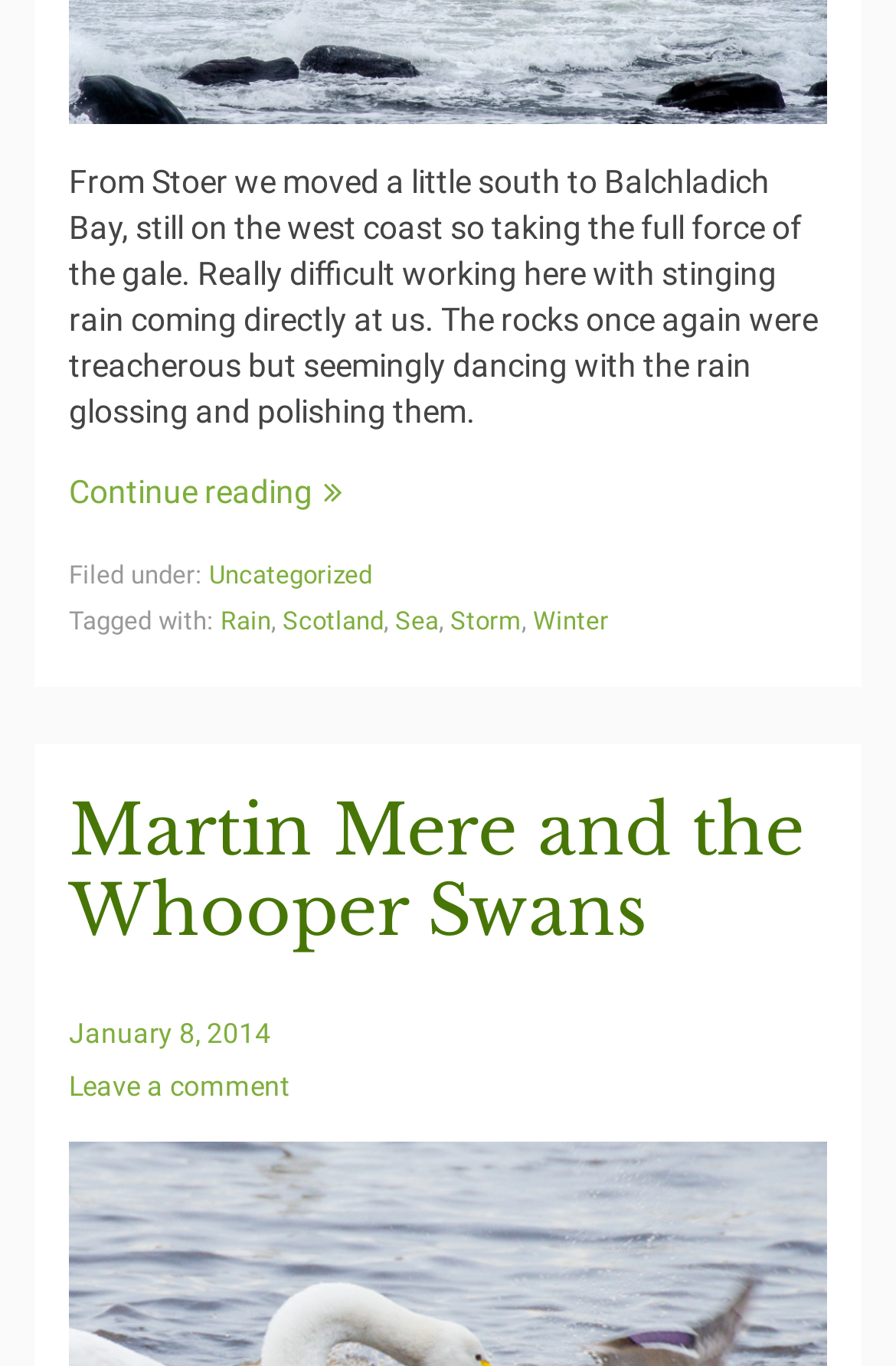Find the bounding box coordinates of the area to click in order to follow the instruction: "Read the blog post about Martin Mere and the Whooper Swans".

[0.077, 0.577, 0.897, 0.698]